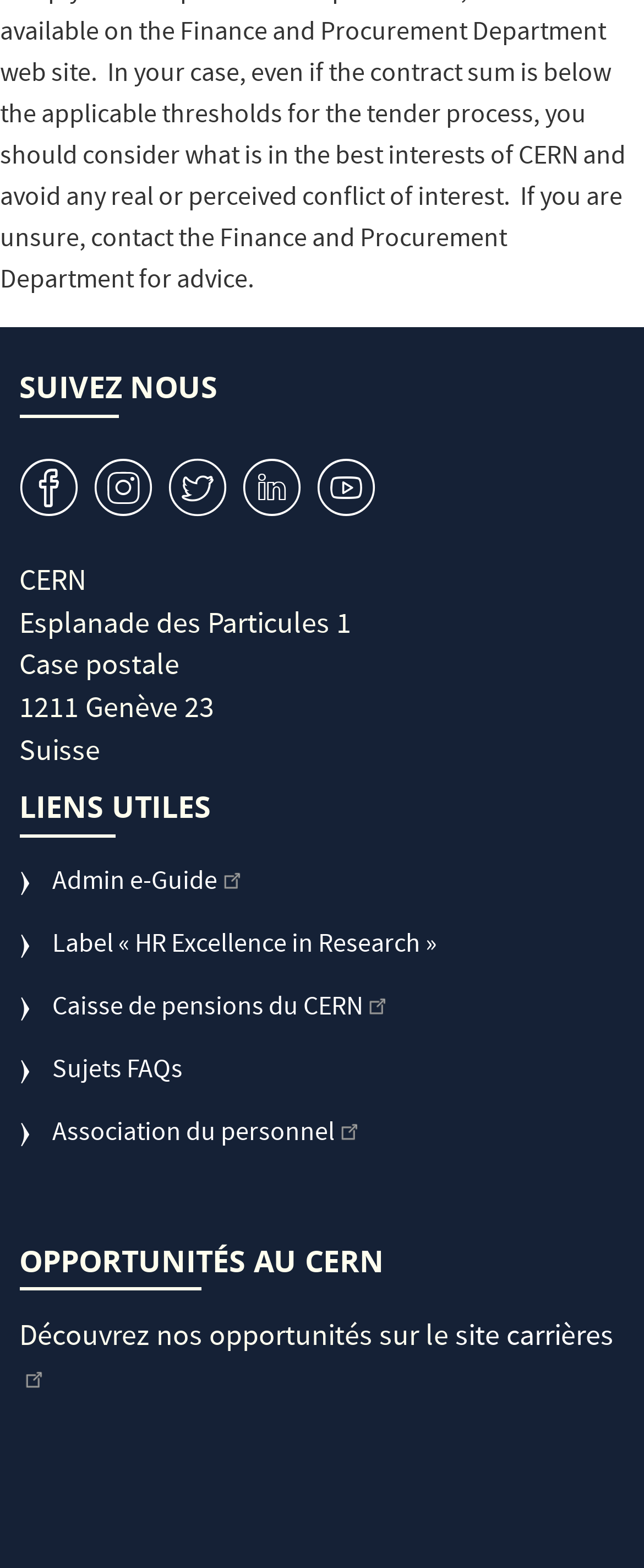Answer the question below using just one word or a short phrase: 
How many links are under 'LIENS UTILES'?

5